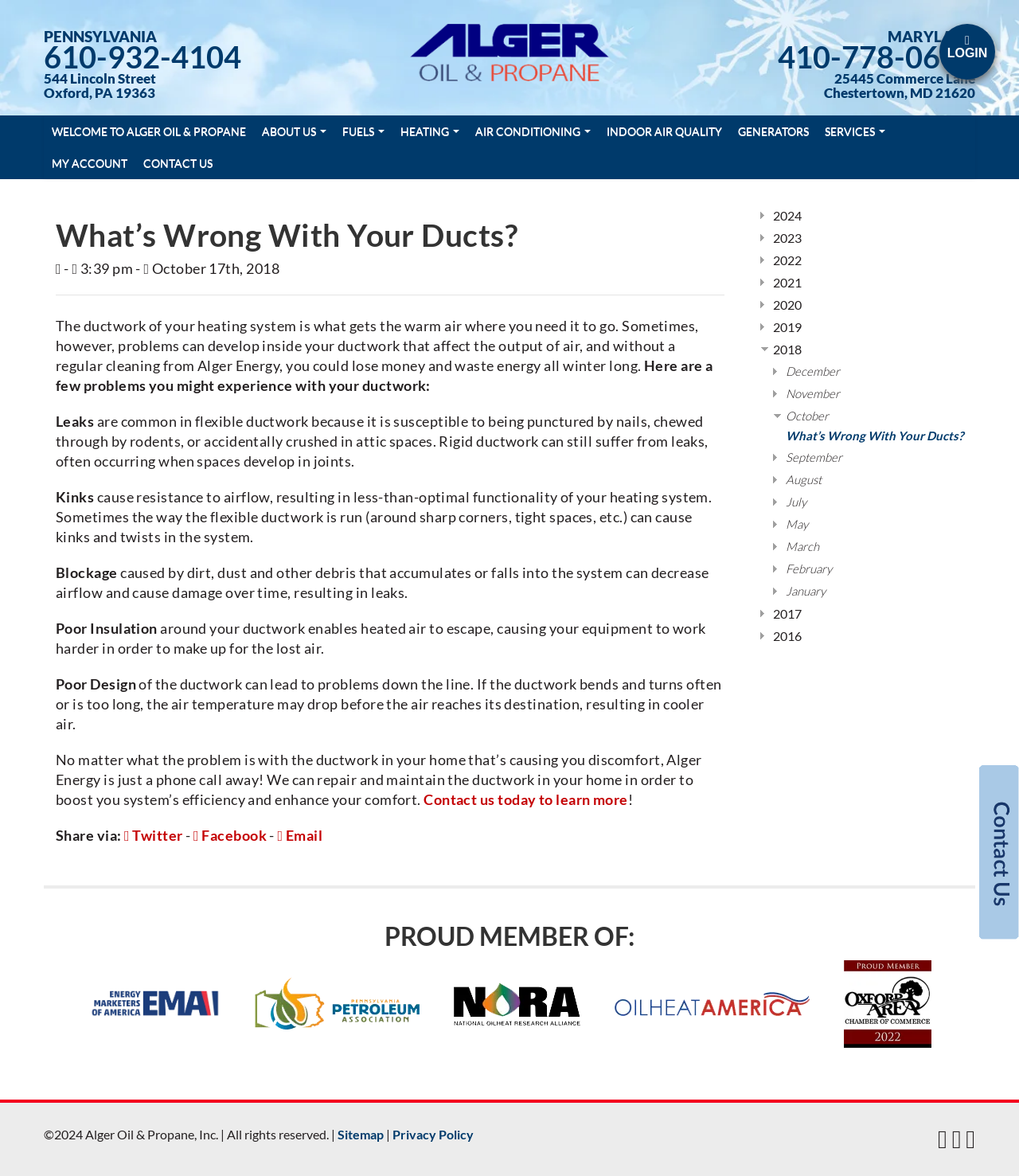Locate the bounding box coordinates of the element that should be clicked to execute the following instruction: "Click the 'CONTACT US' link".

[0.133, 0.125, 0.216, 0.152]